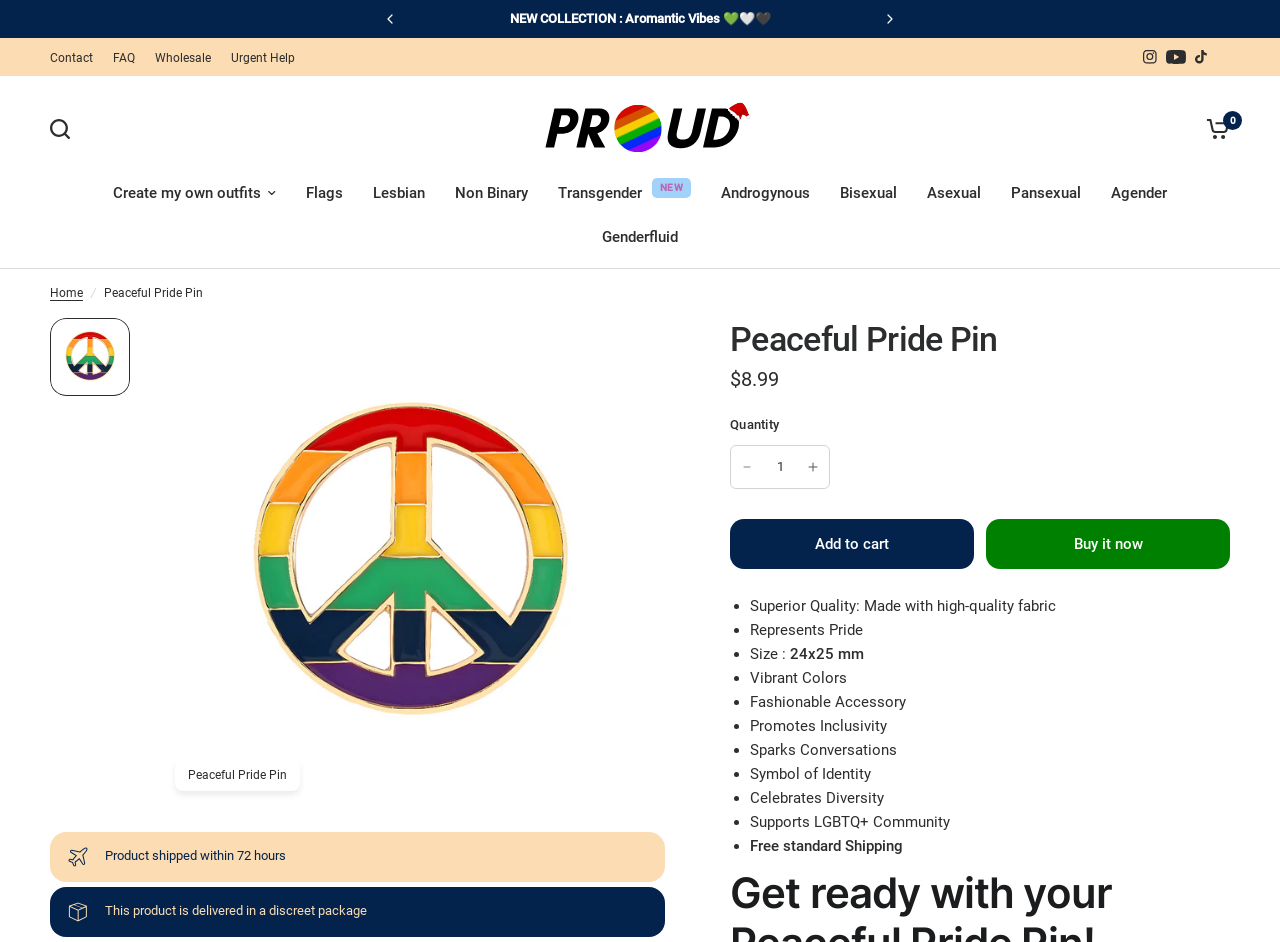Determine the bounding box coordinates for the region that must be clicked to execute the following instruction: "View the 'Lesbian' flag".

[0.291, 0.192, 0.332, 0.218]